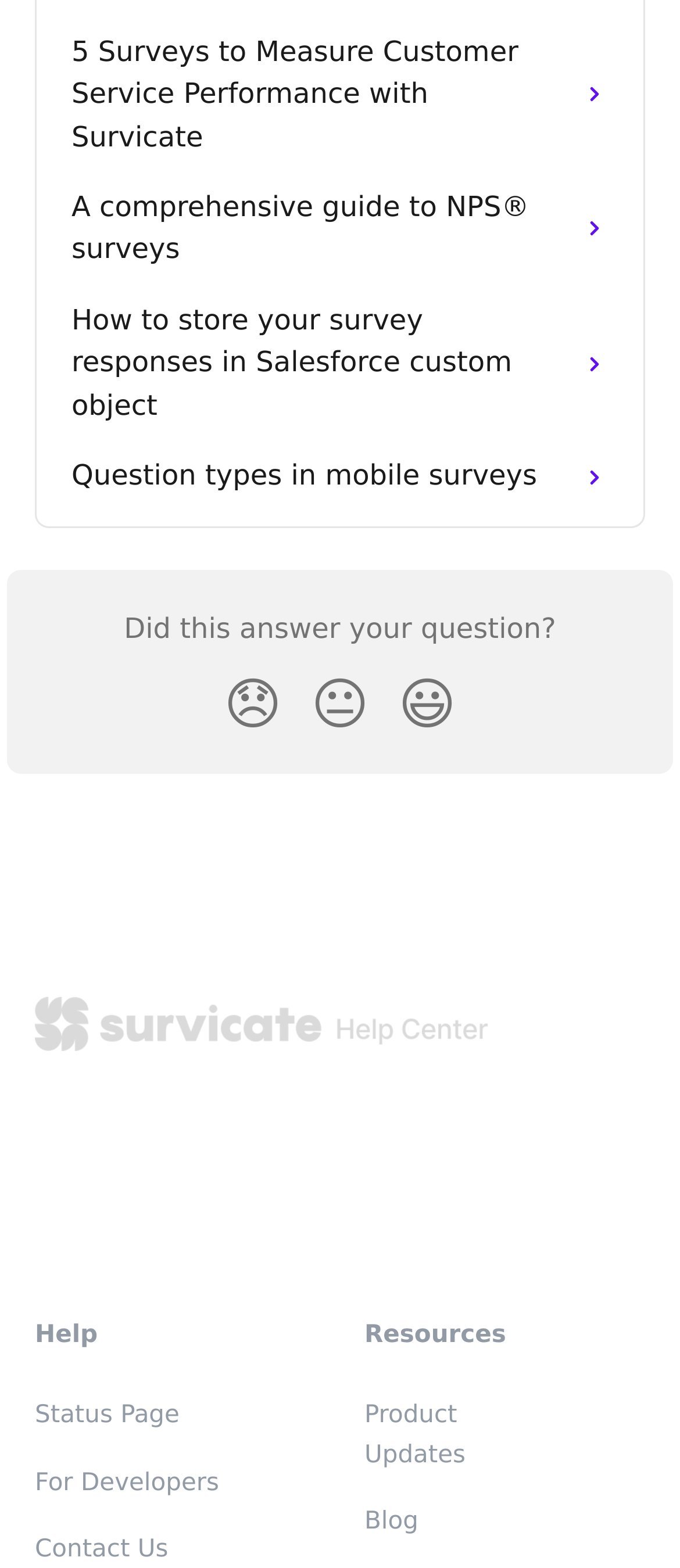Given the element description "alt="Survicate Help Center"" in the screenshot, predict the bounding box coordinates of that UI element.

[0.051, 0.636, 0.718, 0.67]